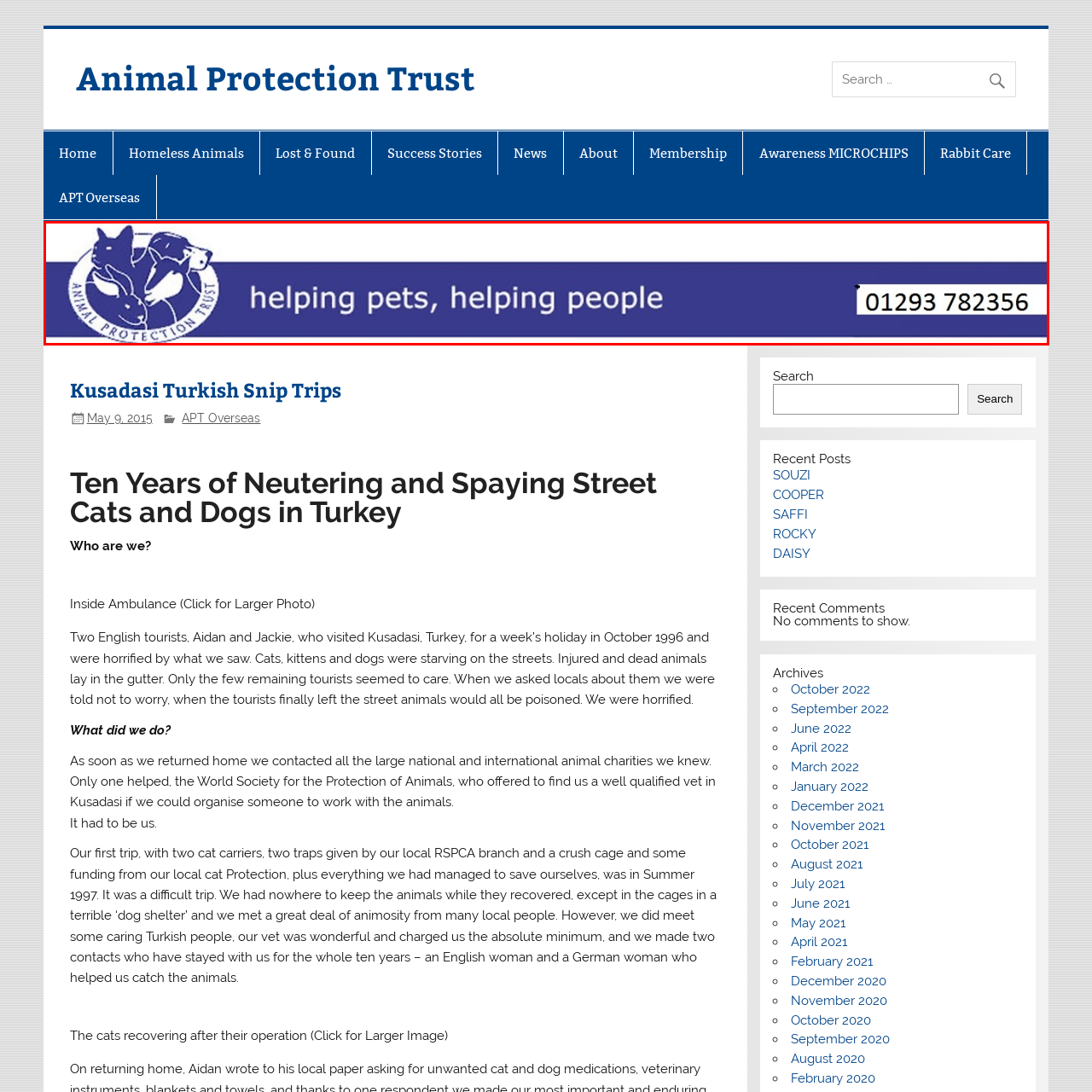Check the highlighted part in pink, What is the organization's mission? 
Use a single word or phrase for your answer.

helping pets, helping people